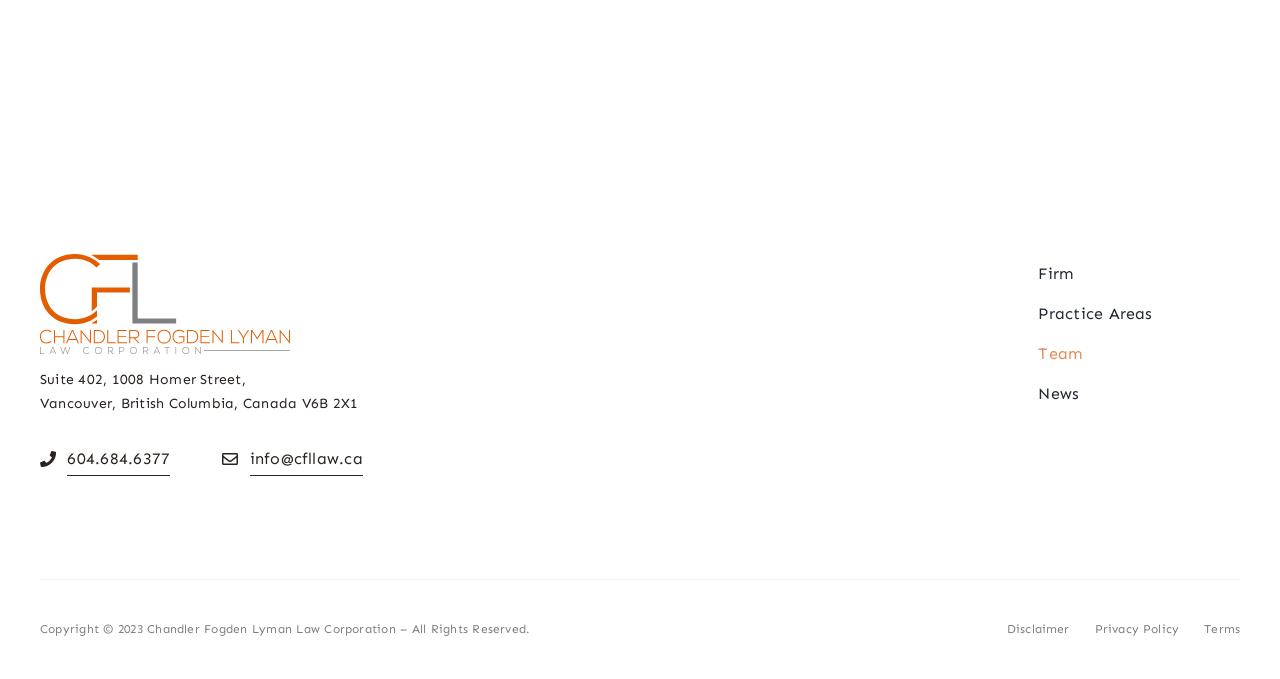Identify the bounding box coordinates of the element to click to follow this instruction: 'Read the disclaimer'. Ensure the coordinates are four float values between 0 and 1, provided as [left, top, right, bottom].

[0.787, 0.912, 0.836, 0.942]